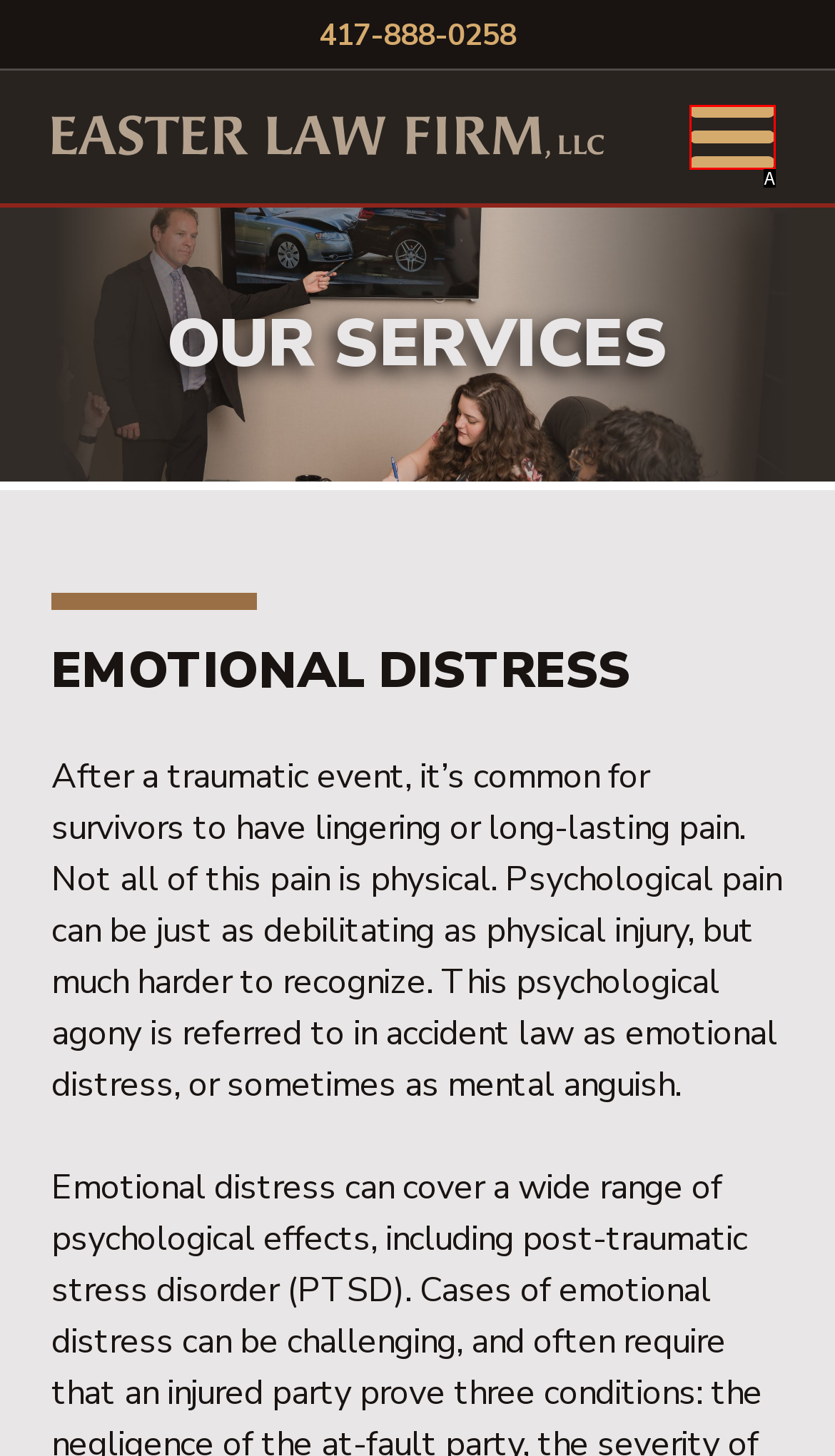Match the HTML element to the given description: Primary Menu
Indicate the option by its letter.

A